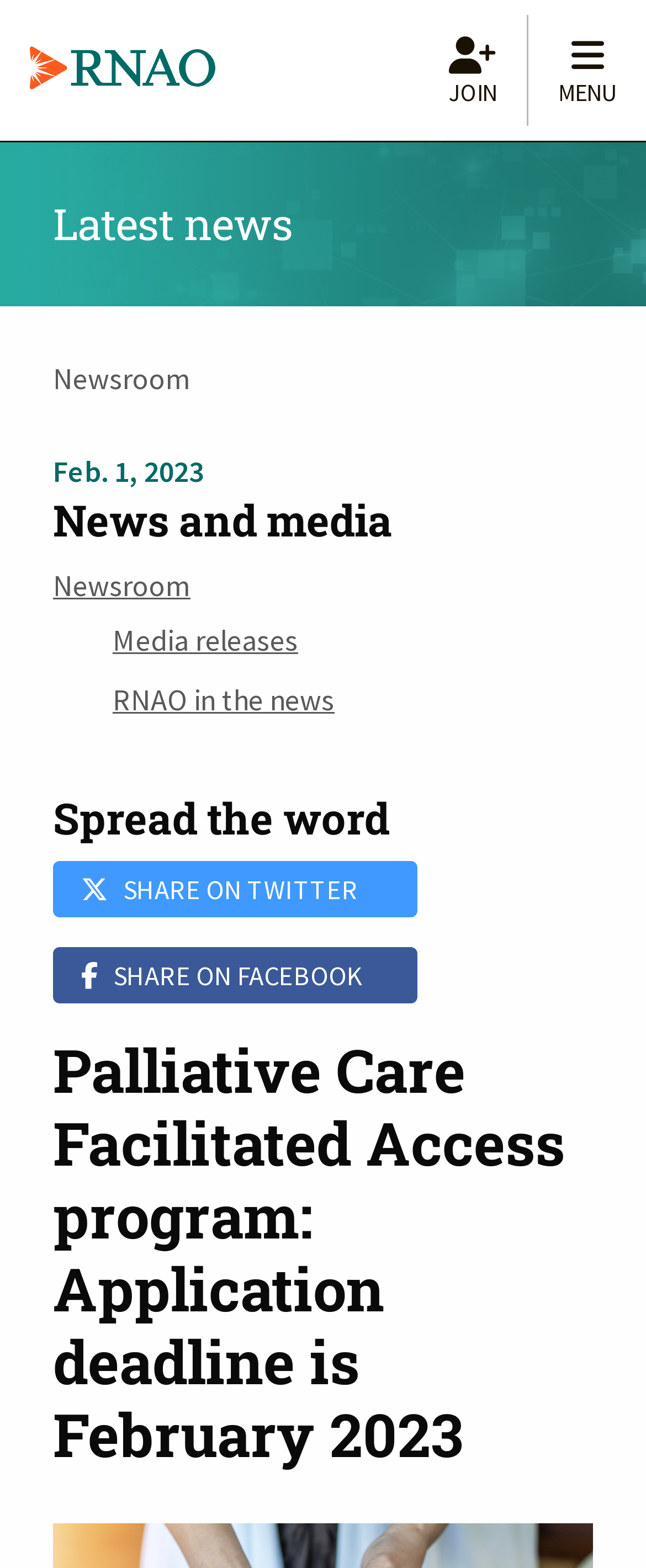Find the bounding box coordinates for the HTML element described in this sentence: "Share on Twitter". Provide the coordinates as four float numbers between 0 and 1, in the format [left, top, right, bottom].

[0.082, 0.549, 0.646, 0.585]